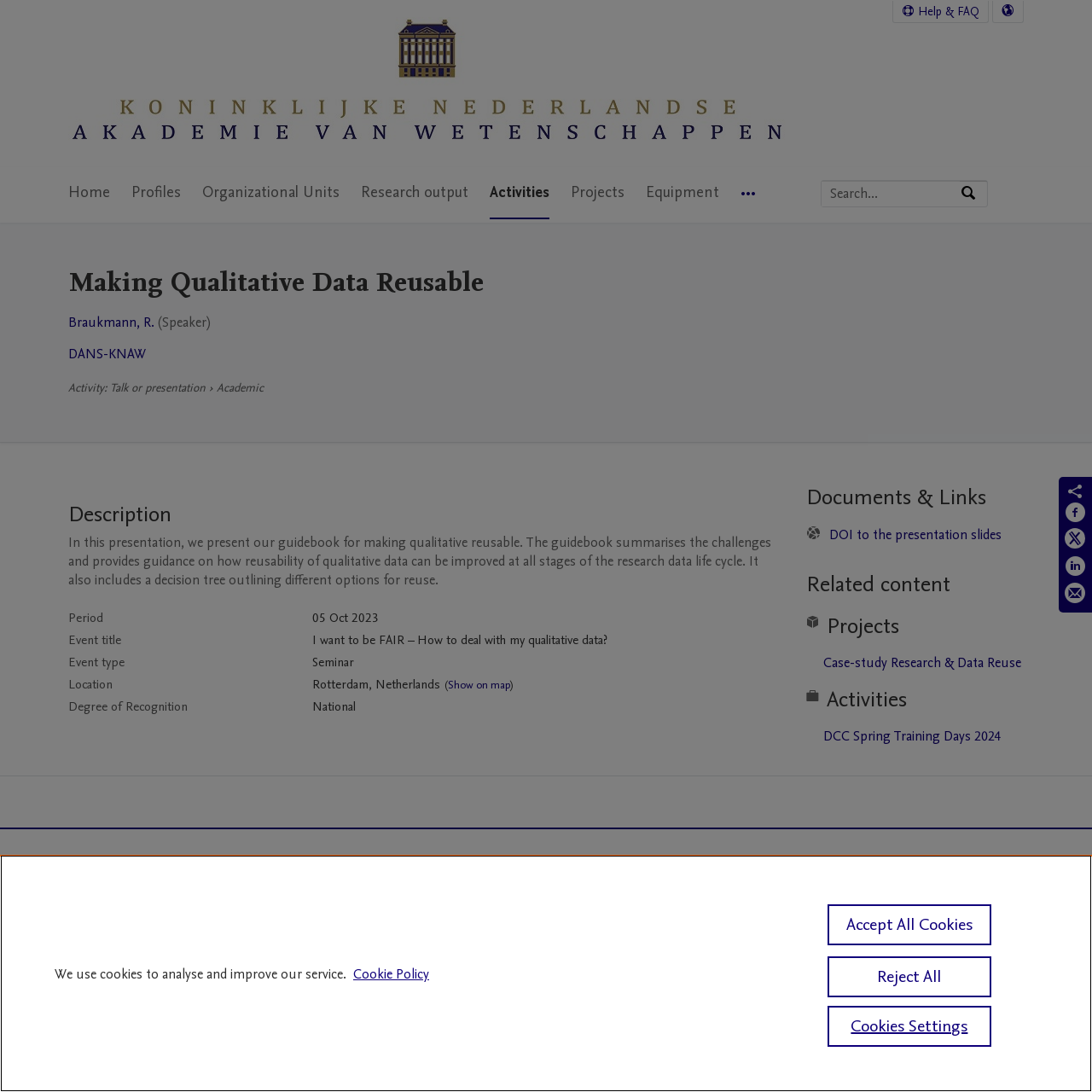Find the bounding box coordinates of the clickable region needed to perform the following instruction: "Select language". The coordinates should be provided as four float numbers between 0 and 1, i.e., [left, top, right, bottom].

[0.909, 0.001, 0.937, 0.02]